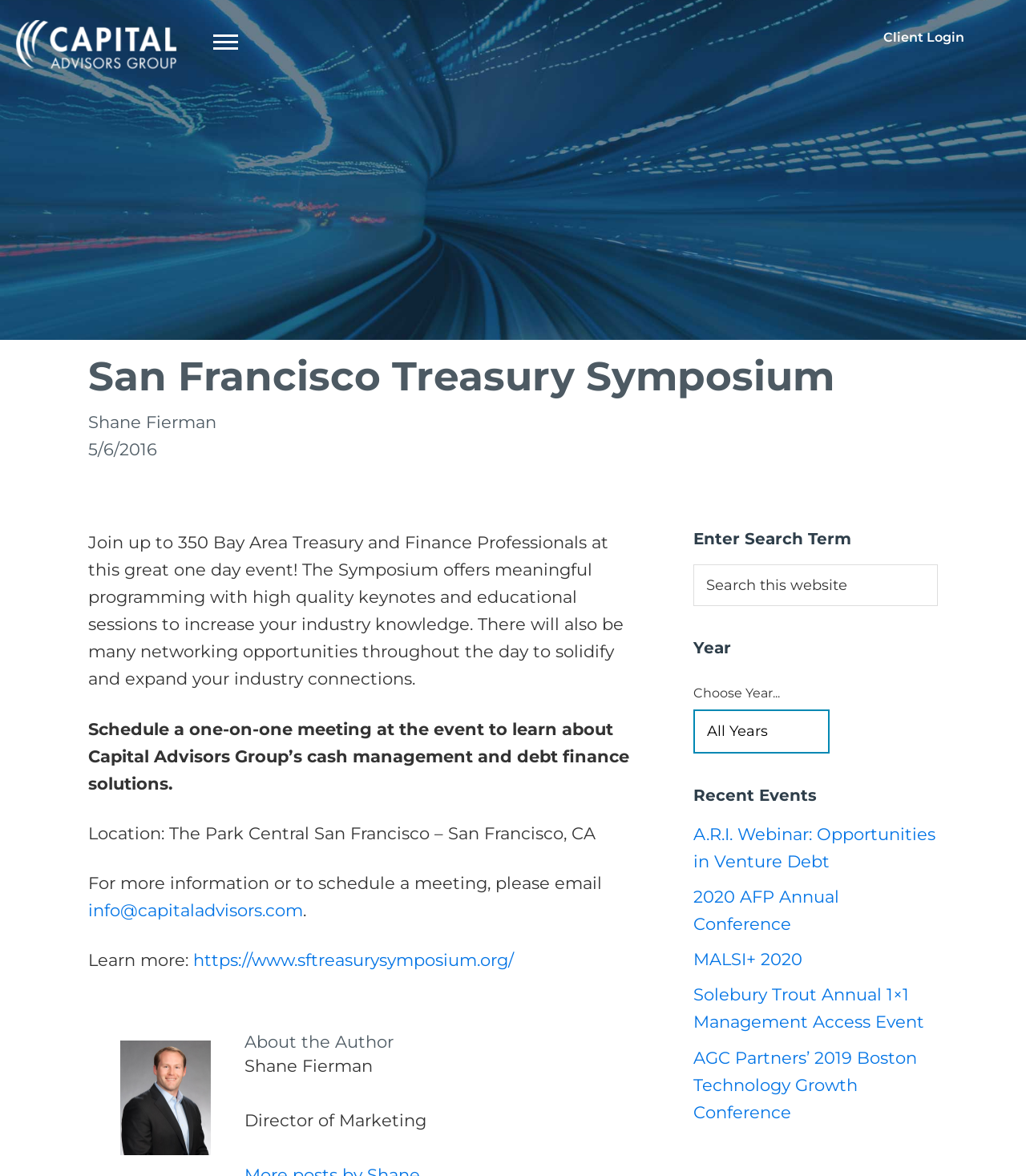Pinpoint the bounding box coordinates of the area that must be clicked to complete this instruction: "View the Capital Advisors Group website".

[0.016, 0.02, 0.172, 0.037]